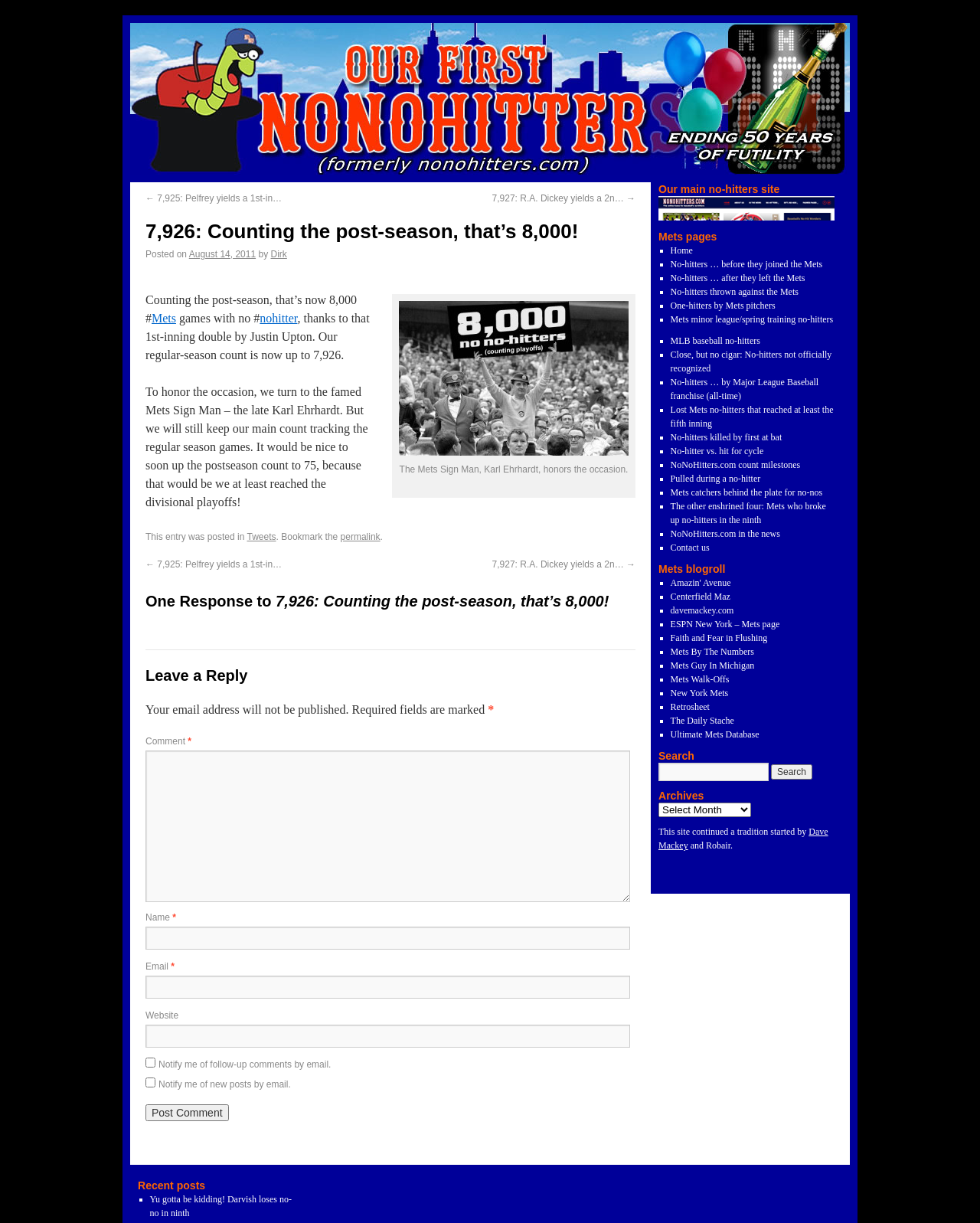How many categories are listed in the 'Mets pages' section?
Please respond to the question thoroughly and include all relevant details.

I counted the number of list markers in the 'Mets pages' section, which starts with the heading 'Mets pages'. There are 17 list markers, each representing a category.